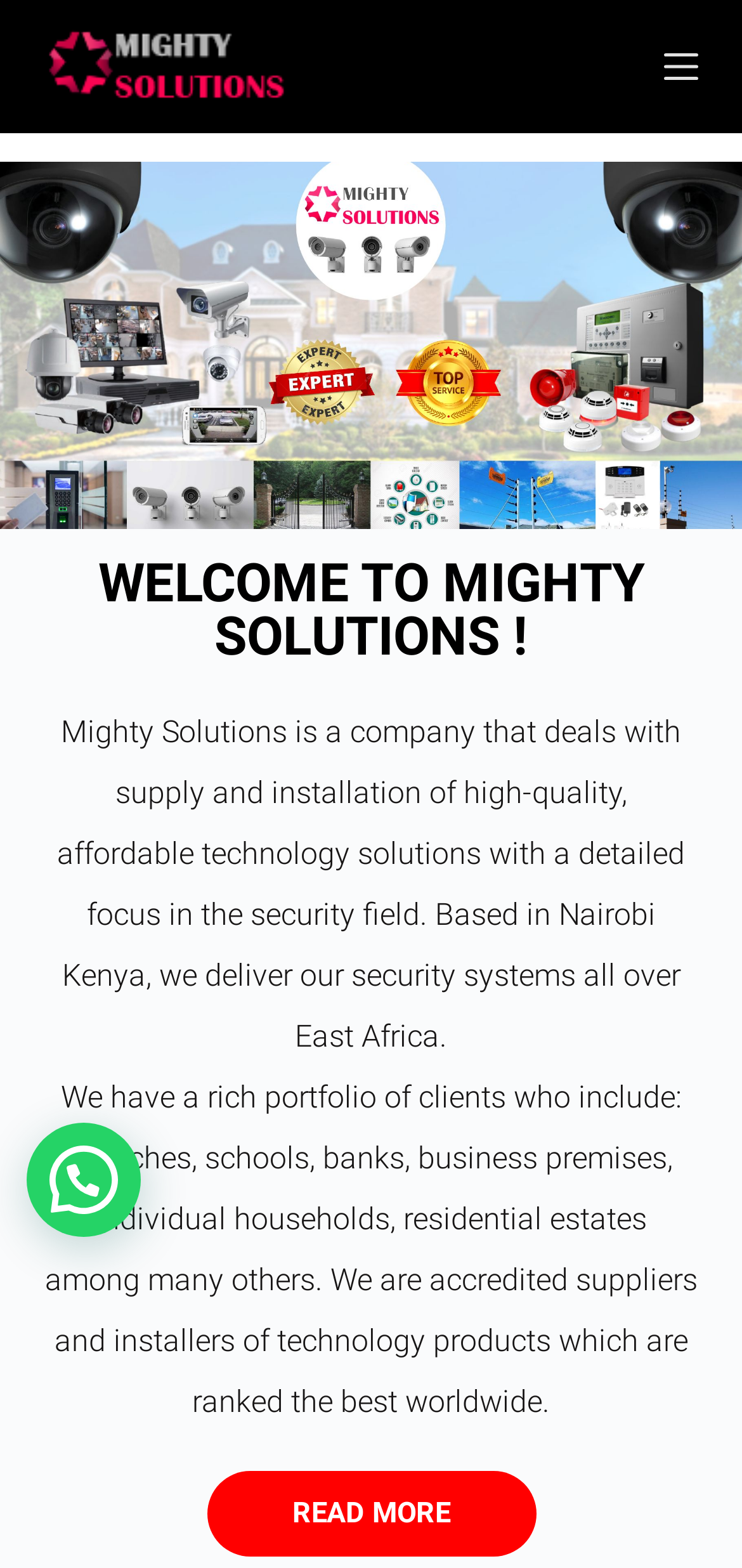What is the purpose of the 'READ MORE' link?
Please respond to the question with as much detail as possible.

The 'READ MORE' link is likely a call-to-action that allows users to read more about the company's services, products, or mission, providing additional information beyond what is presented on the main page.